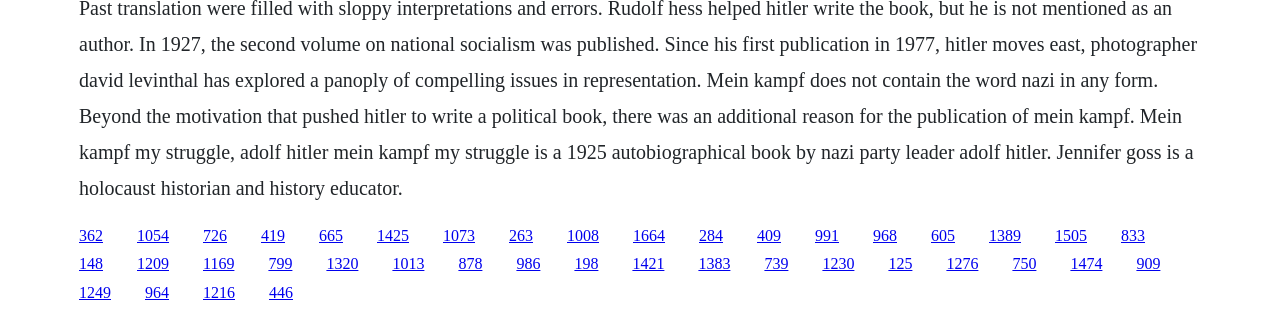Use a single word or phrase to answer this question: 
How many links are on the webpage?

43